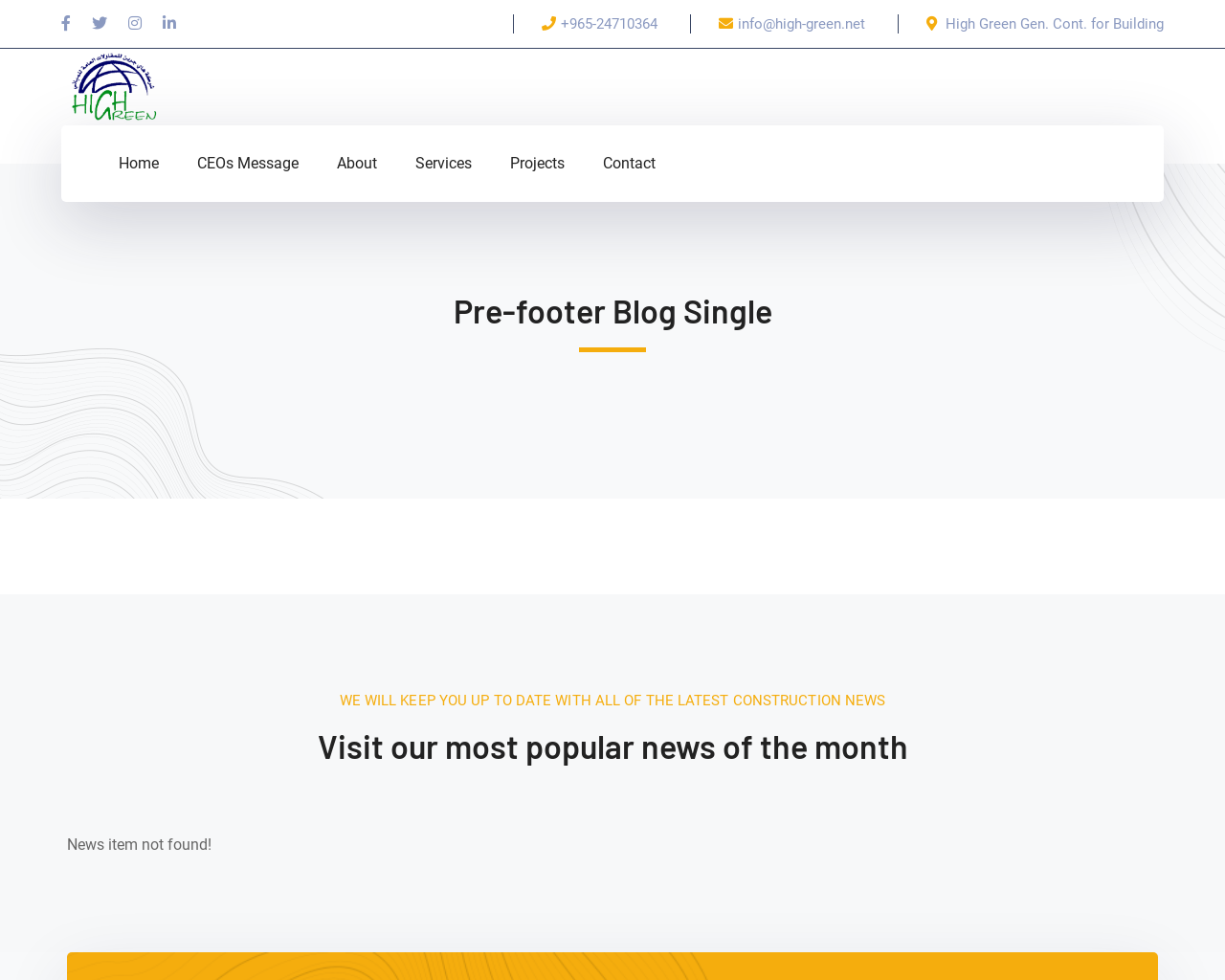Predict the bounding box coordinates of the UI element that matches this description: "CEOs Message". The coordinates should be in the format [left, top, right, bottom] with each value between 0 and 1.

[0.161, 0.128, 0.244, 0.206]